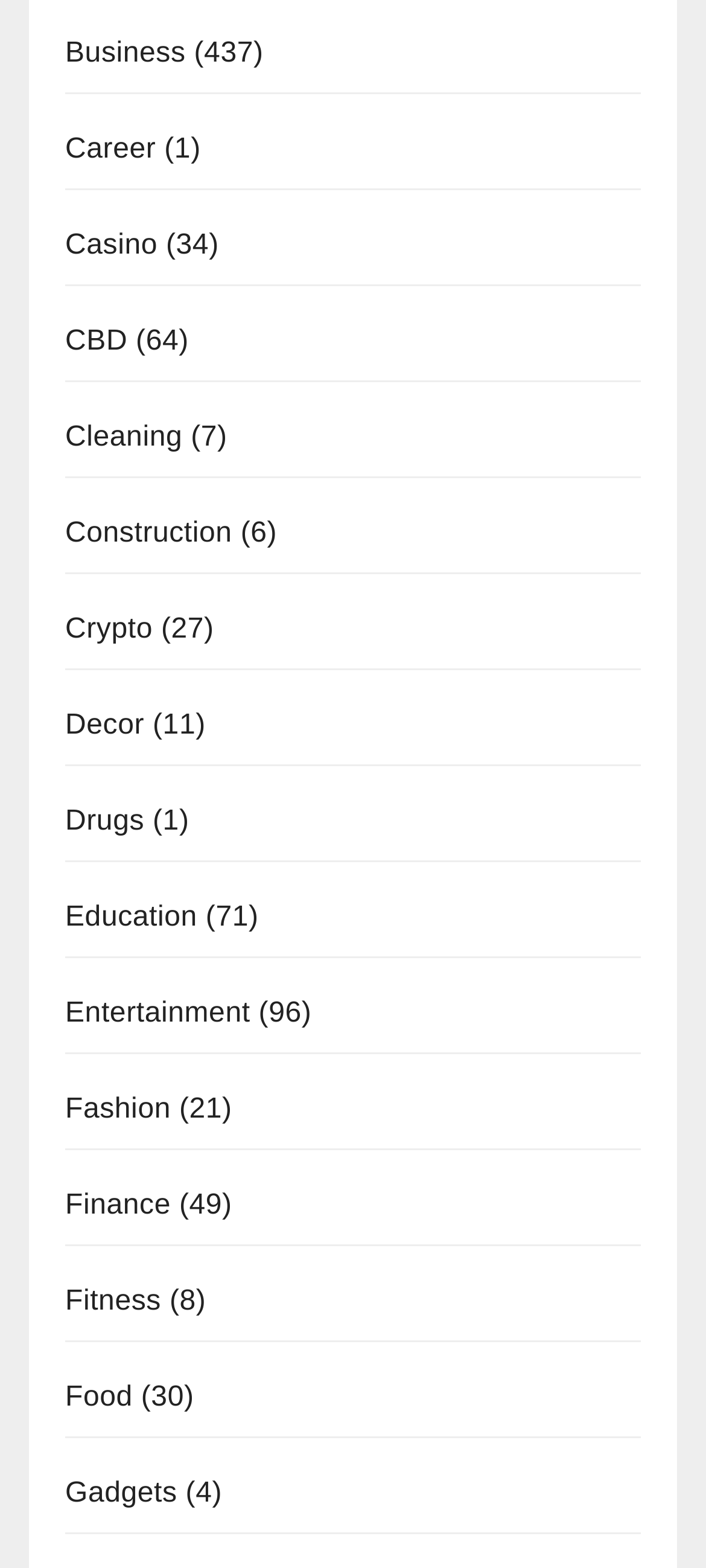Identify the bounding box of the UI element that matches this description: "Business".

[0.092, 0.024, 0.263, 0.044]